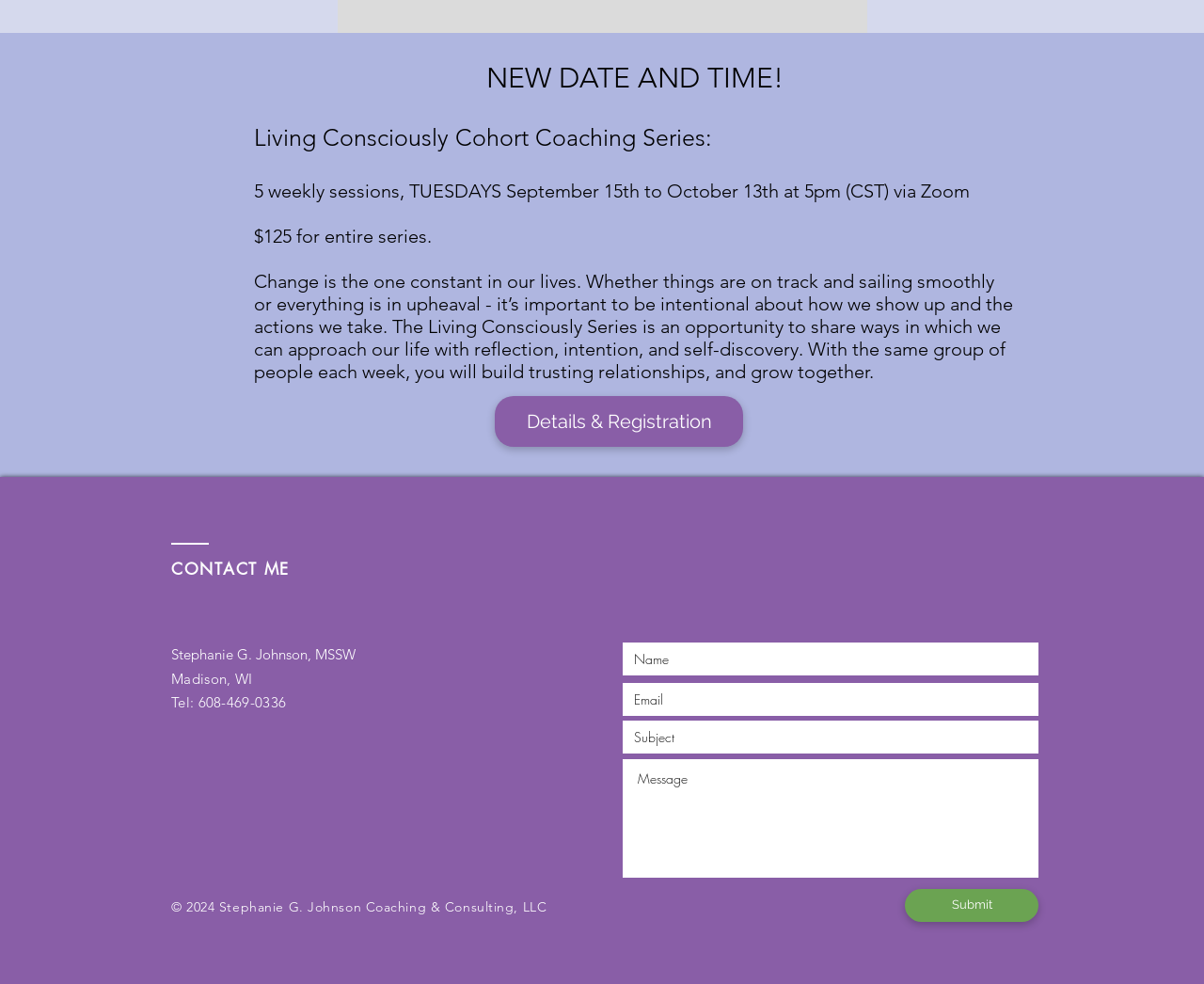What is the title of the coaching series?
Please respond to the question with as much detail as possible.

The title of the coaching series is mentioned in the StaticText element with the text 'Living Consciously Cohort Coaching Series:' at coordinates [0.211, 0.125, 0.591, 0.154].